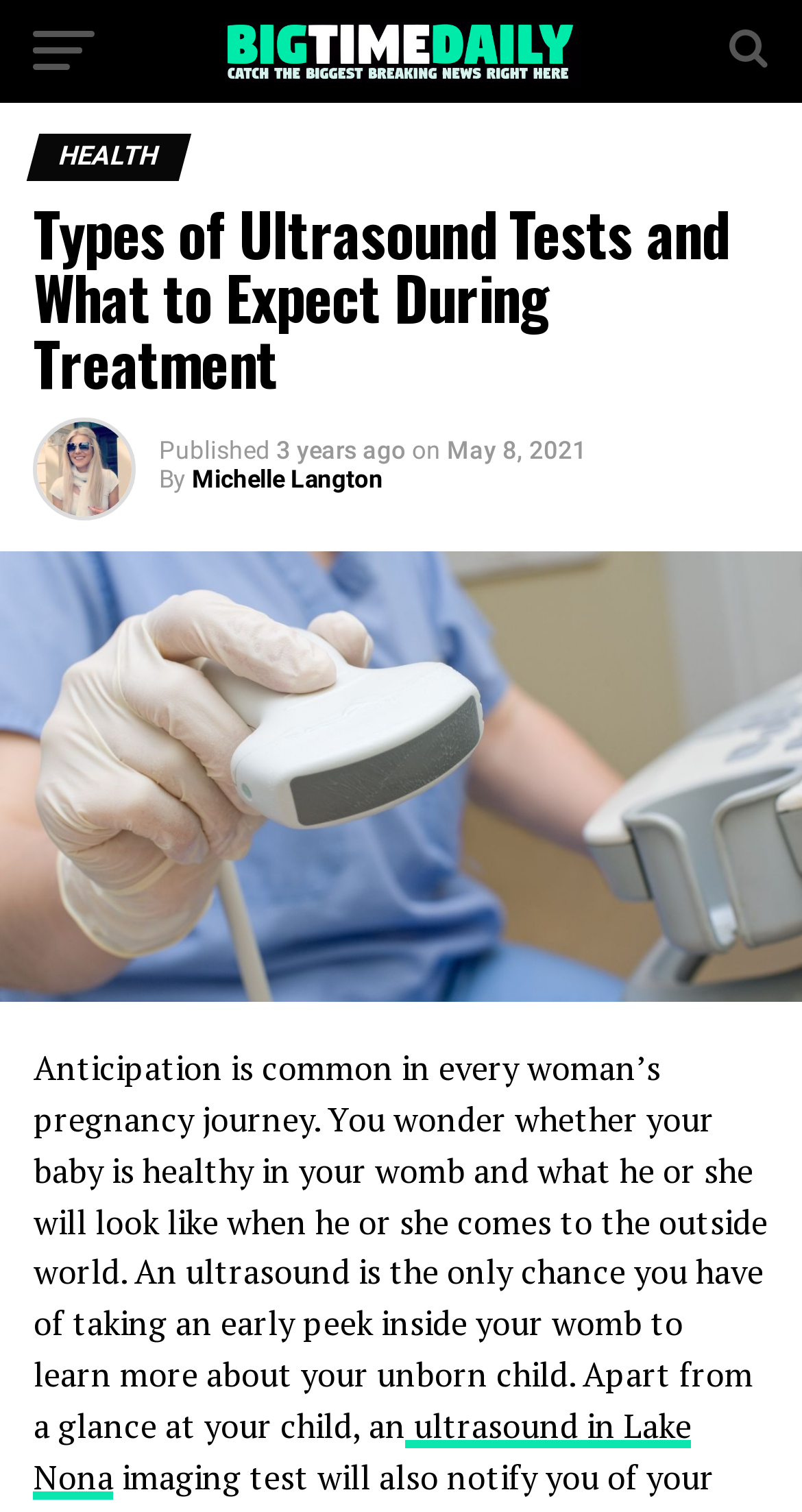Where can you get an ultrasound?
Refer to the image and give a detailed answer to the question.

I found the link 'ultrasound in Lake Nona' which is a sub-element of the Root Element, suggesting a location where you can get an ultrasound.